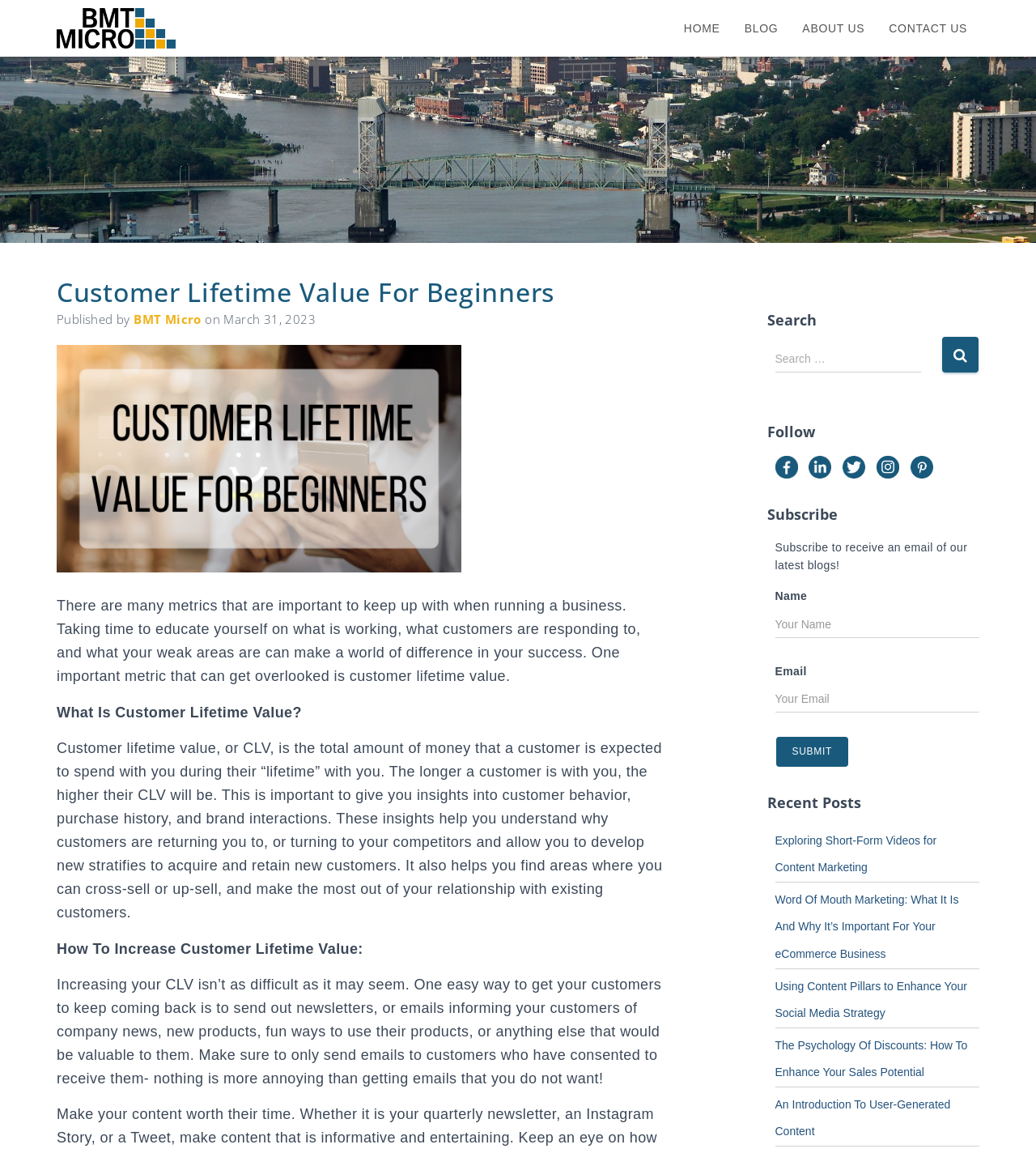Identify the bounding box coordinates of the clickable region necessary to fulfill the following instruction: "Click on the BMT Micro Blog link". The bounding box coordinates should be four float numbers between 0 and 1, i.e., [left, top, right, bottom].

[0.043, 0.007, 0.181, 0.042]